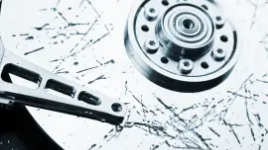Respond with a single word or phrase to the following question: What is positioned above the disk?

Mechanical arm